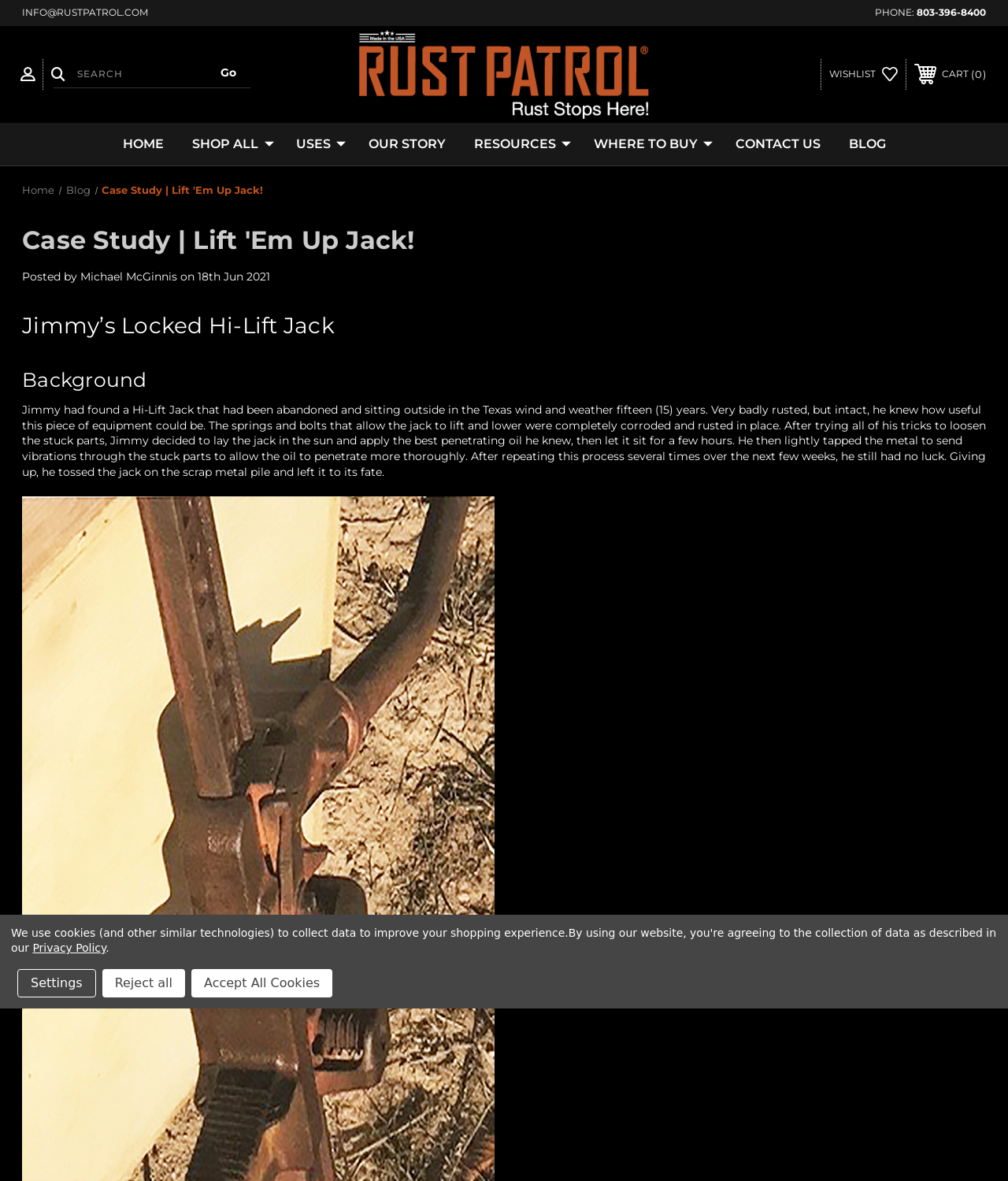What was Jimmy trying to loosen on the Hi-Lift Jack?
From the image, respond with a single word or phrase.

springs and bolts